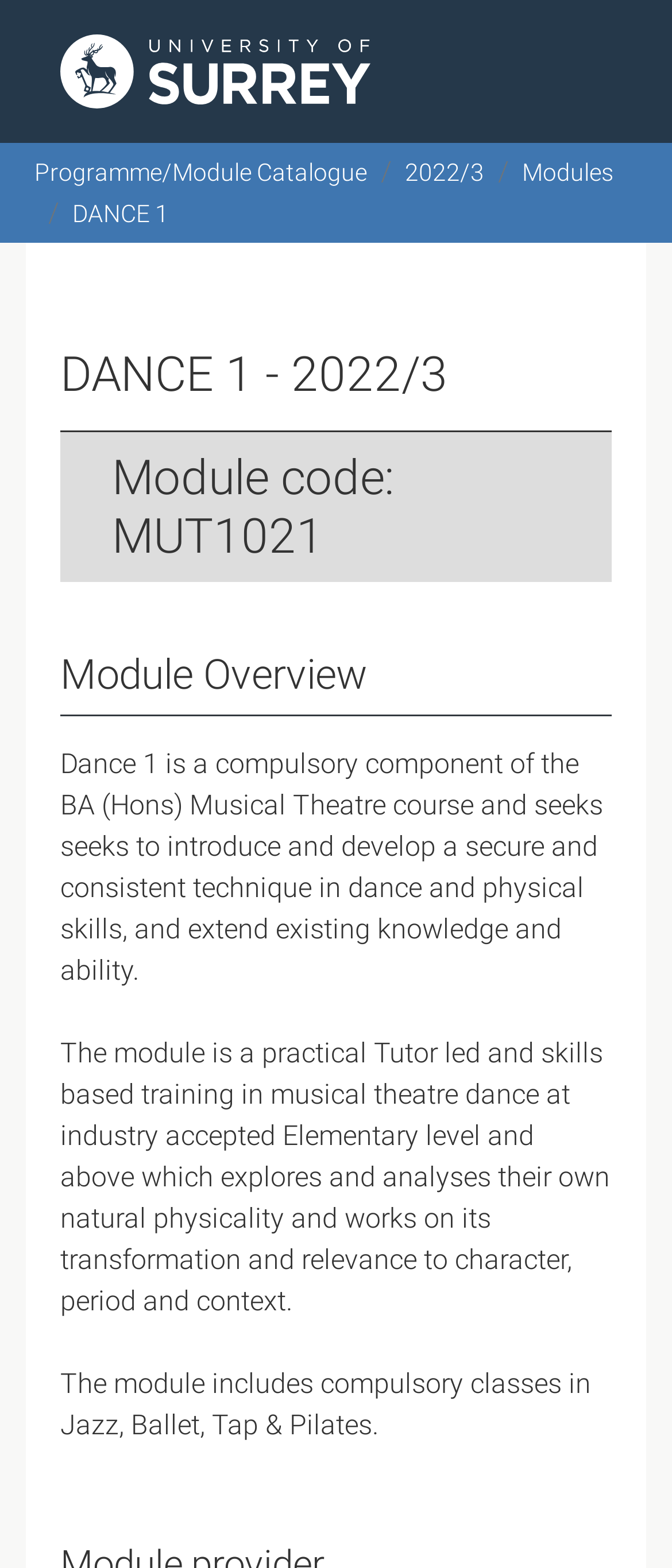Find the UI element described as: "CSI Knoxville" and predict its bounding box coordinates. Ensure the coordinates are four float numbers between 0 and 1, [left, top, right, bottom].

None